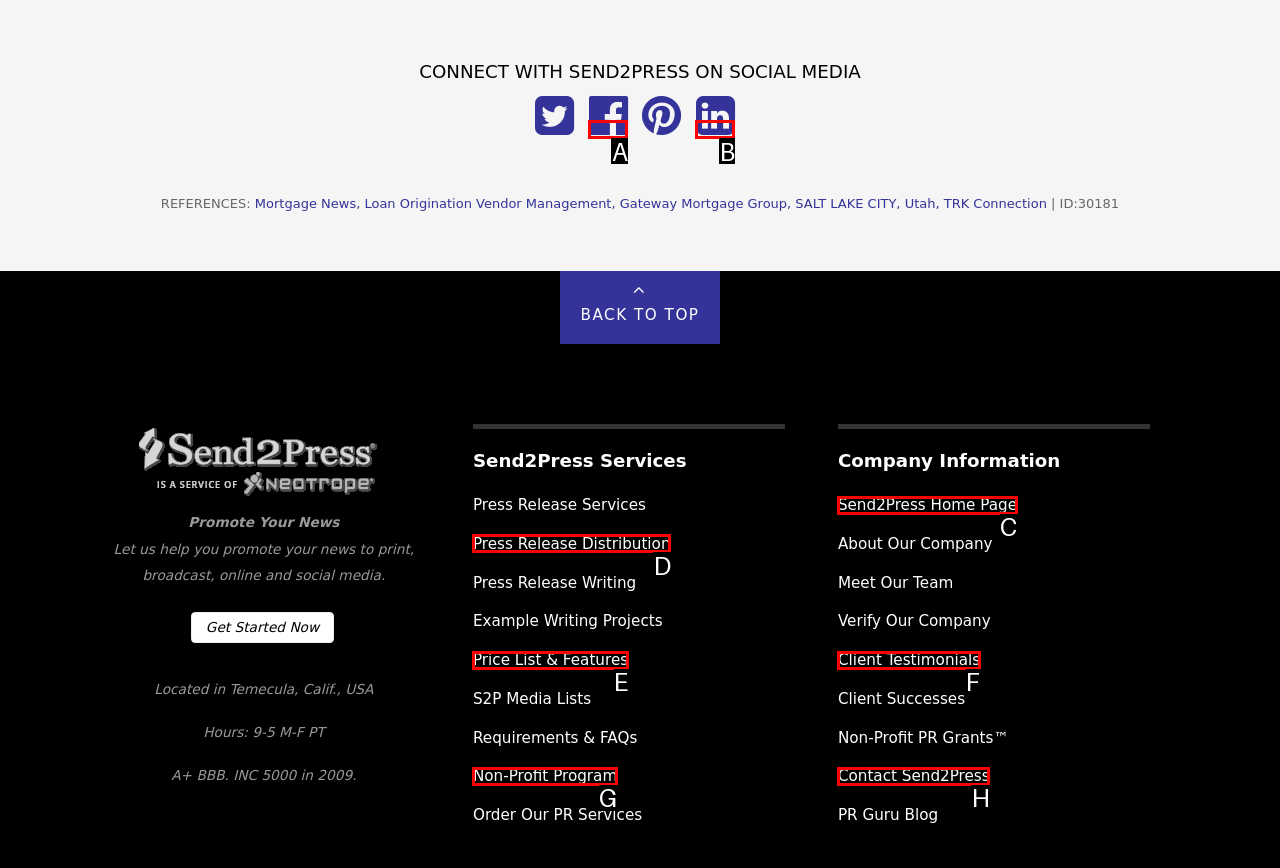Select the letter of the UI element that best matches: MORE FROM AUTHOR
Answer with the letter of the correct option directly.

None